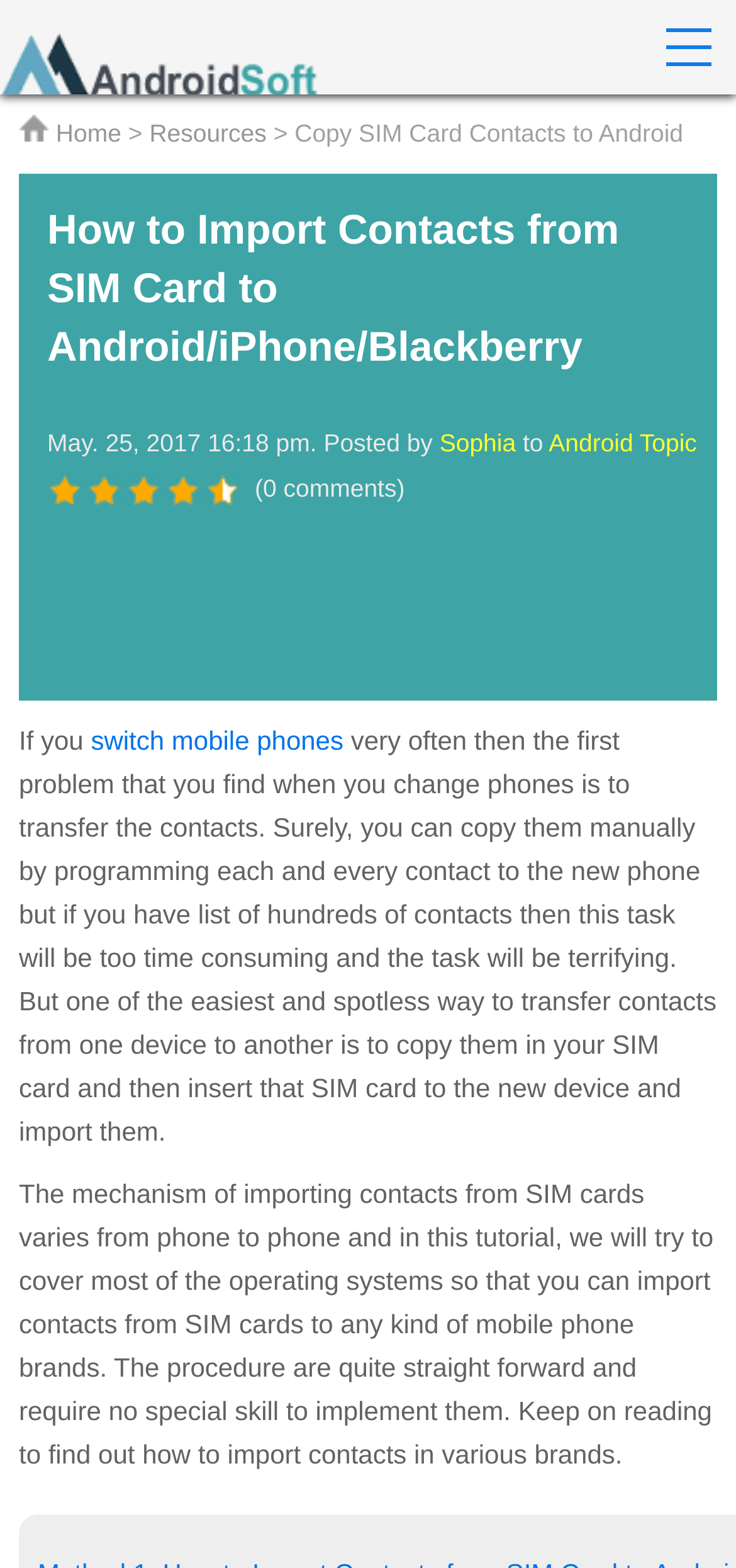What is the logo of the website?
Look at the screenshot and provide an in-depth answer.

The logo of the website is located at the top left corner of the webpage, and it is an image element with a bounding box of [0.0, 0.018, 0.574, 0.089].